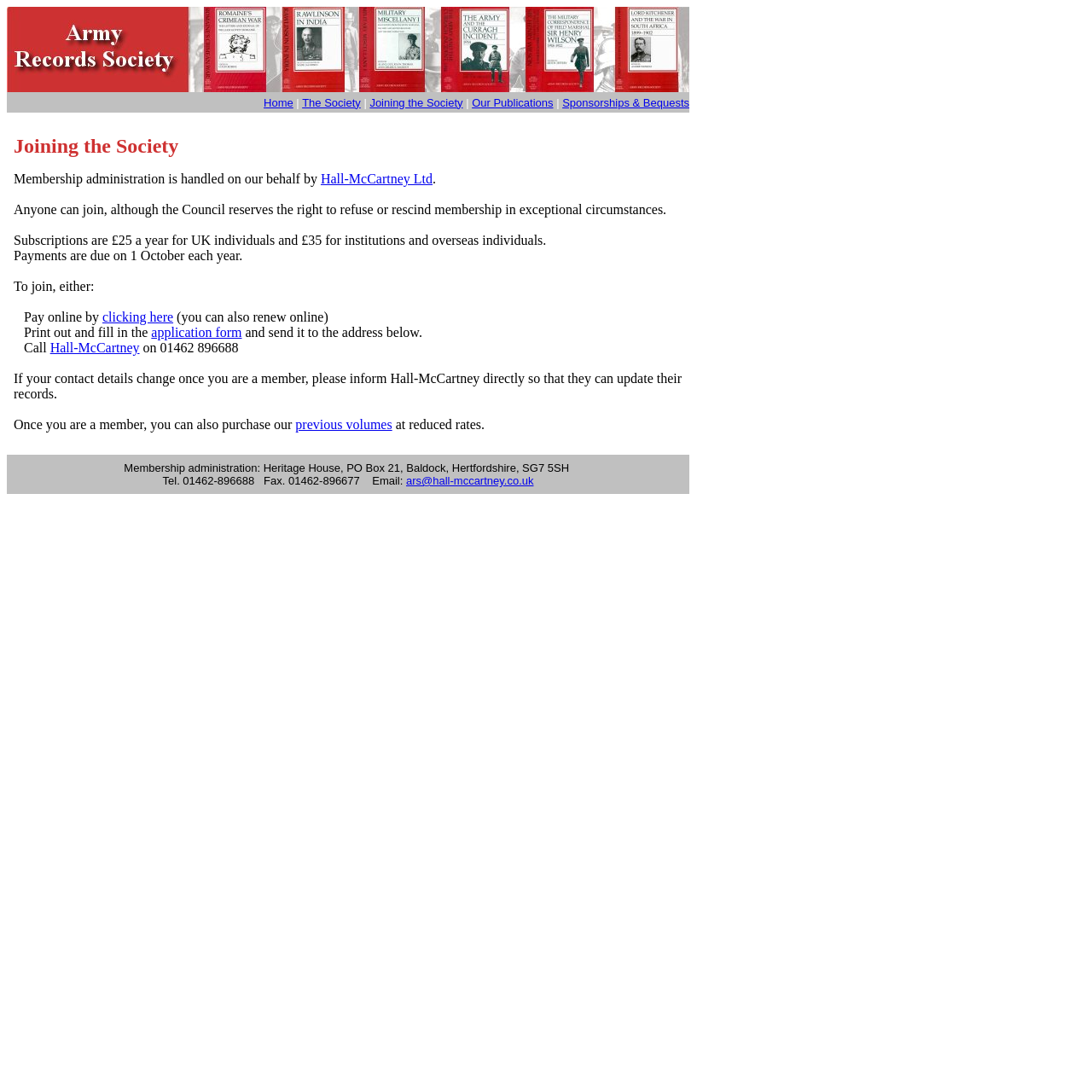What is the phone number to contact for membership?
Based on the visual, give a brief answer using one word or a short phrase.

01462 896688